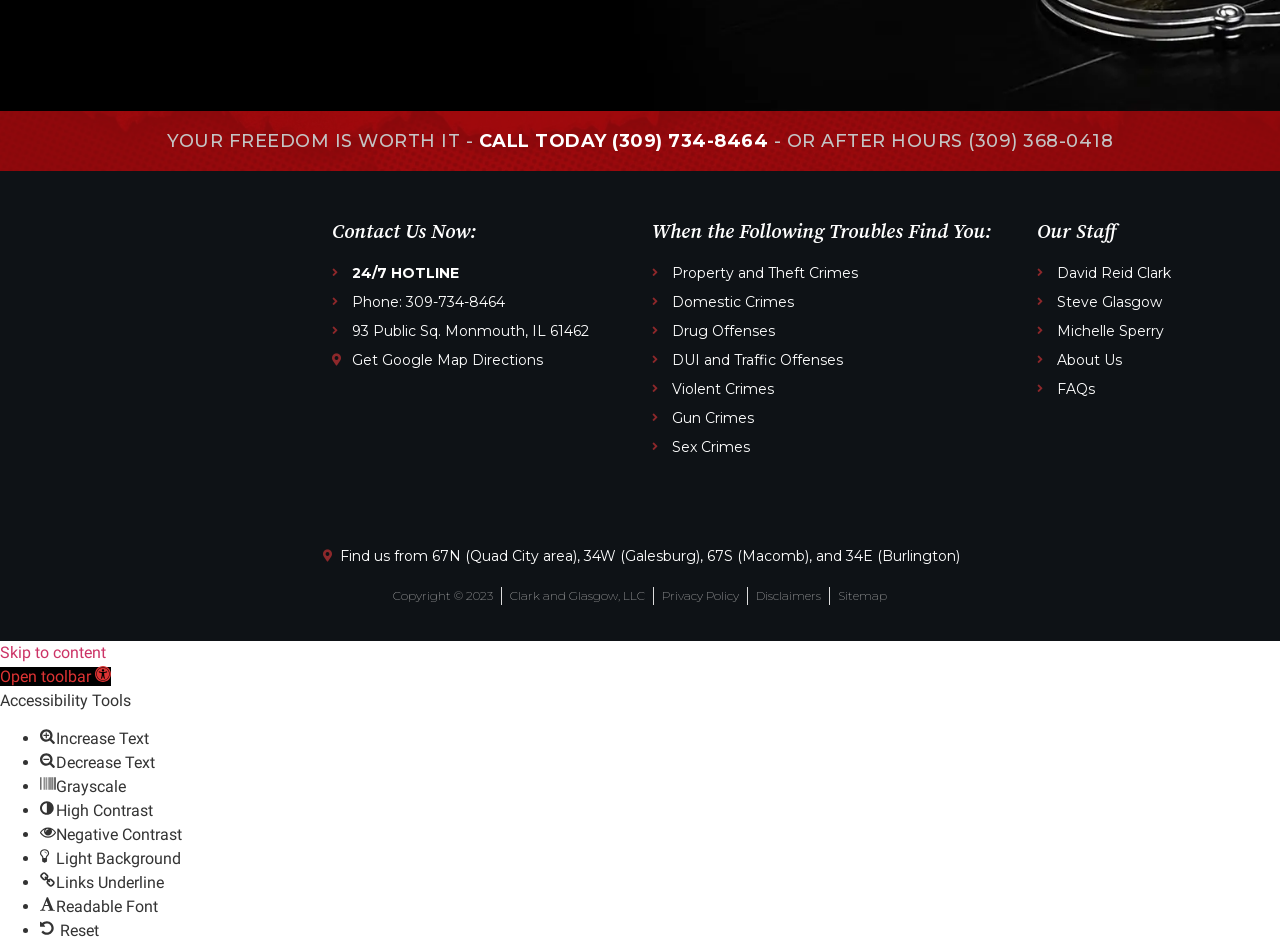Carefully observe the image and respond to the question with a detailed answer:
Who are the staff members of the law firm?

I found the answer by looking at the links under the heading 'Our Staff' which lists the names of the staff members such as 'David Reid Clark', 'Steve Glasgow', 'Michelle Sperry', and more.